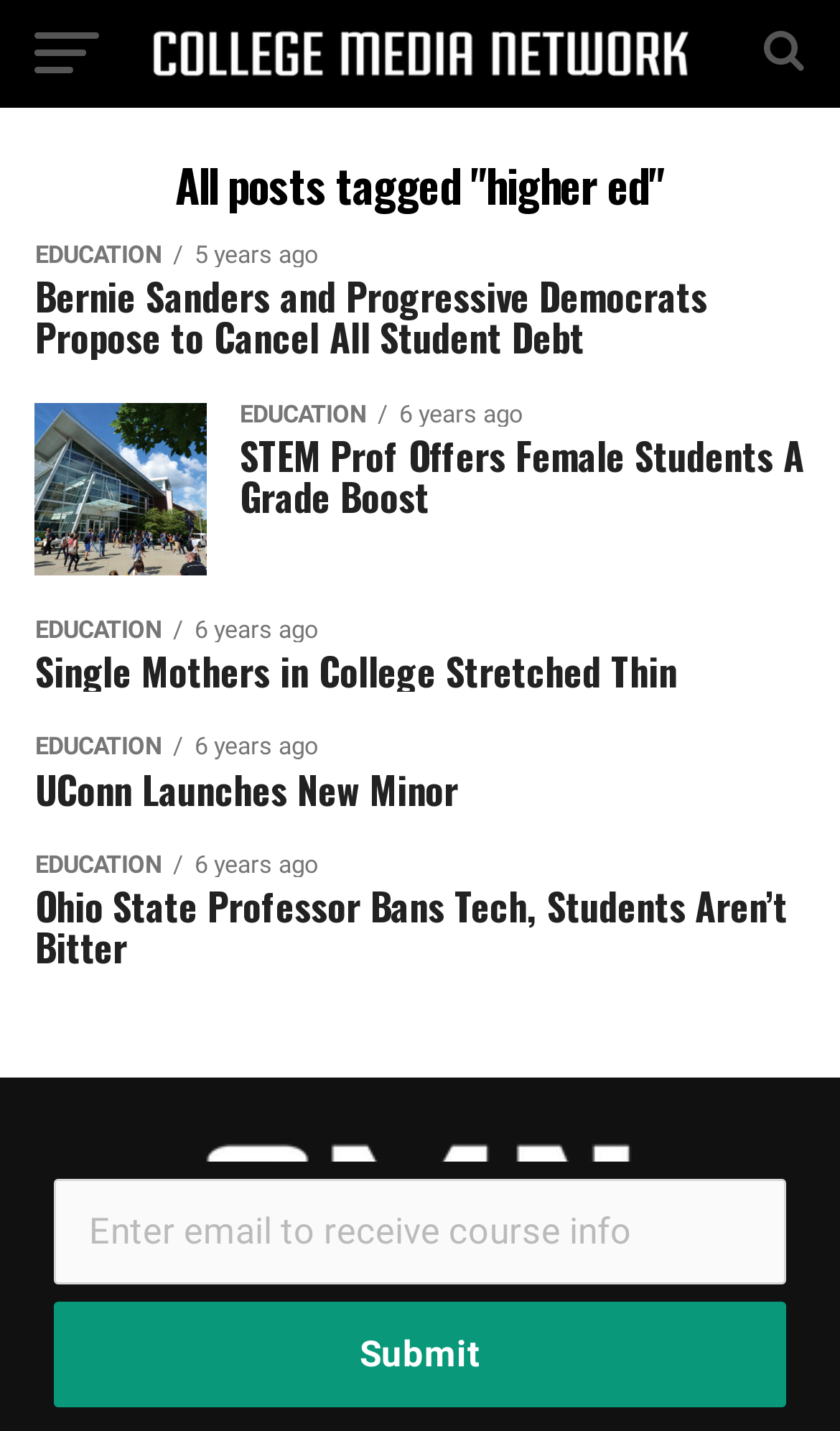Use a single word or phrase to answer the question: 
Are there any images on this page?

Yes